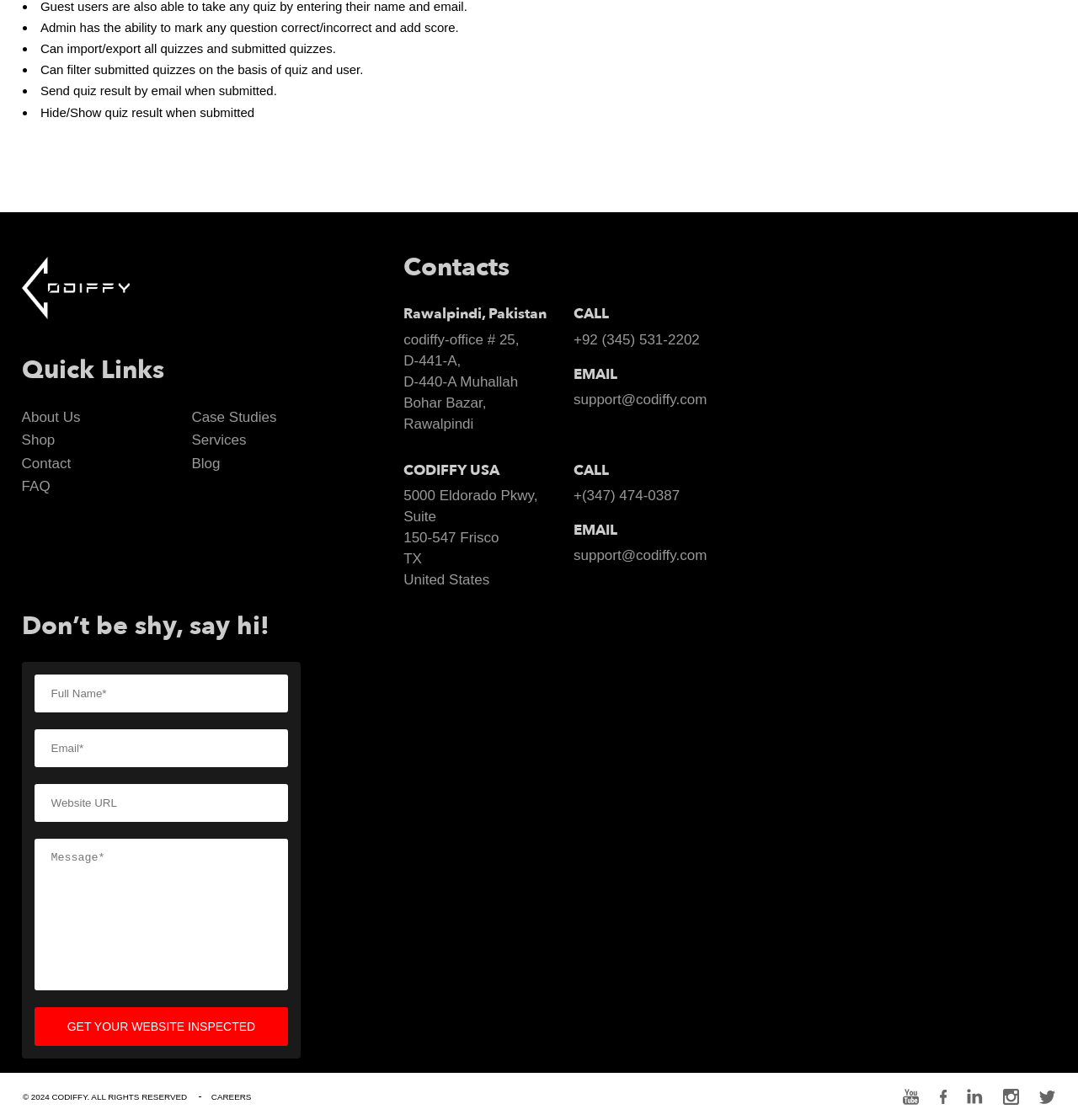Provide the bounding box coordinates of the HTML element this sentence describes: "FAQ". The bounding box coordinates consist of four float numbers between 0 and 1, i.e., [left, top, right, bottom].

[0.02, 0.427, 0.047, 0.441]